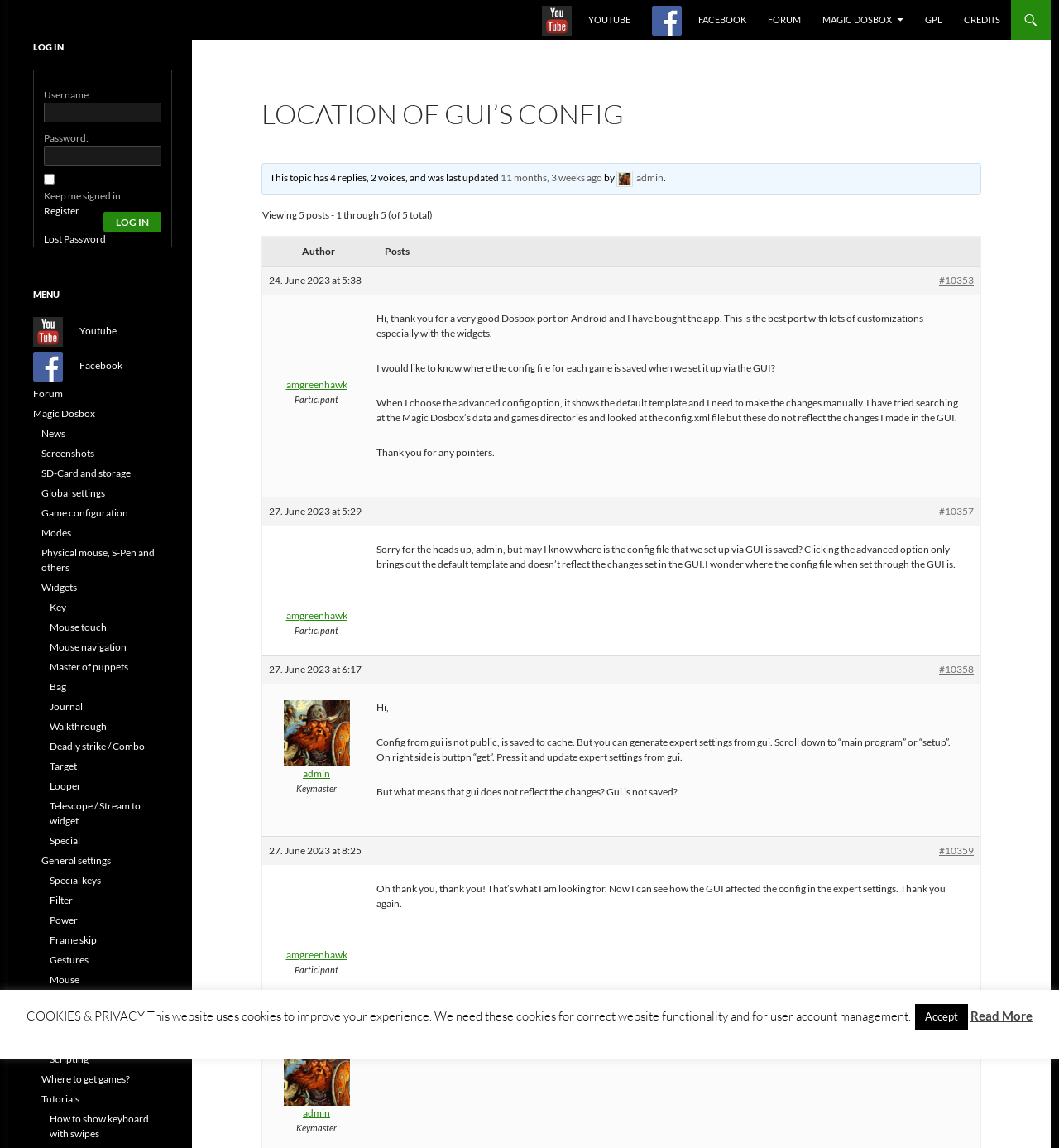Determine the bounding box coordinates for the region that must be clicked to execute the following instruction: "Click the link to configure GLOBAL SETTINGS".

[0.039, 0.424, 0.099, 0.435]